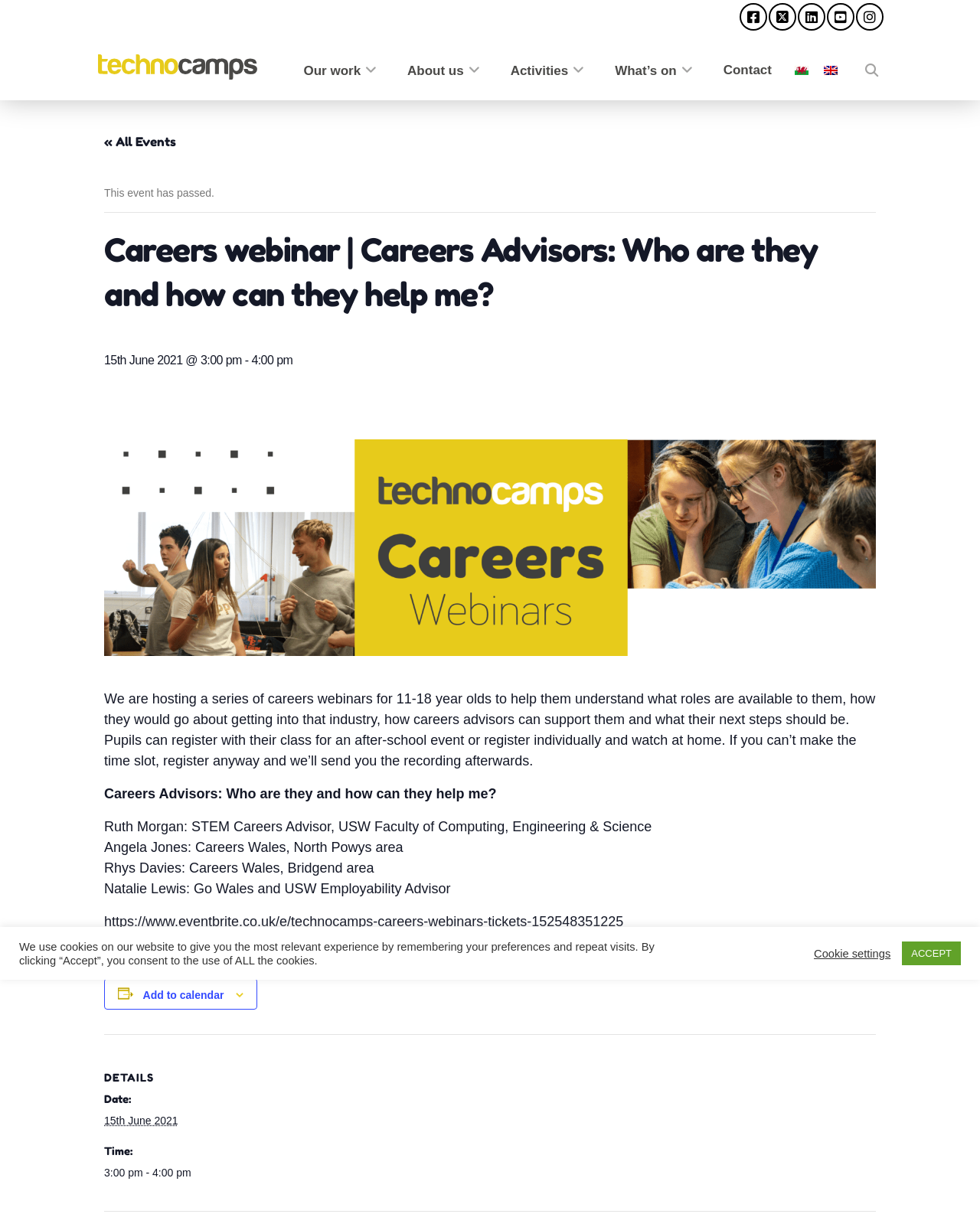Provide the bounding box coordinates, formatted as (top-left x, top-left y, bottom-right x, bottom-right y), with all values being floating point numbers between 0 and 1. Identify the bounding box of the UI element that matches the description: parent_node: Our work

[0.1, 0.044, 0.262, 0.065]